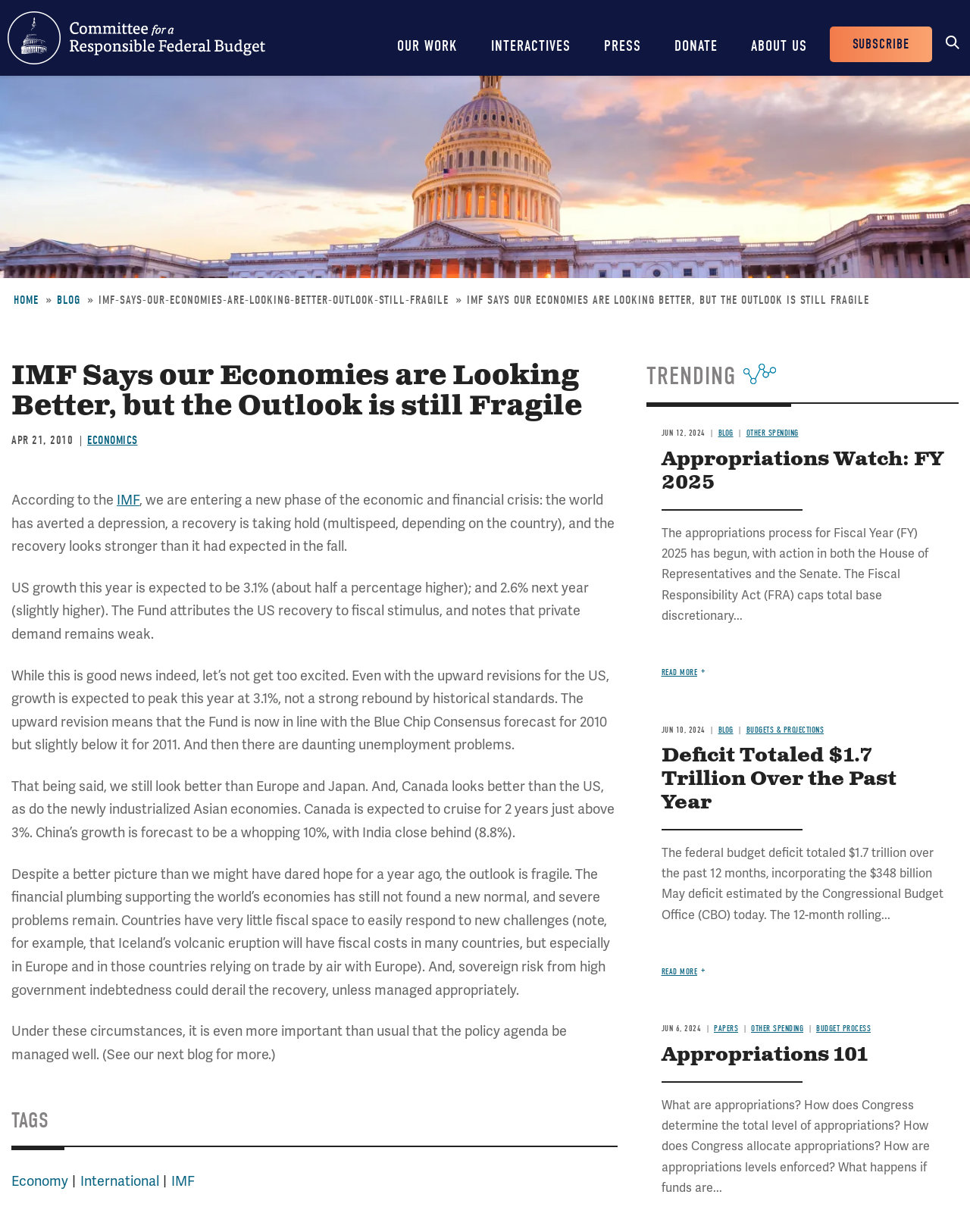What is the date of the article?
Using the image as a reference, deliver a detailed and thorough answer to the question.

I inferred this answer by looking at the time element 'APR 21, 2010' which is associated with the article, indicating the date of publication.